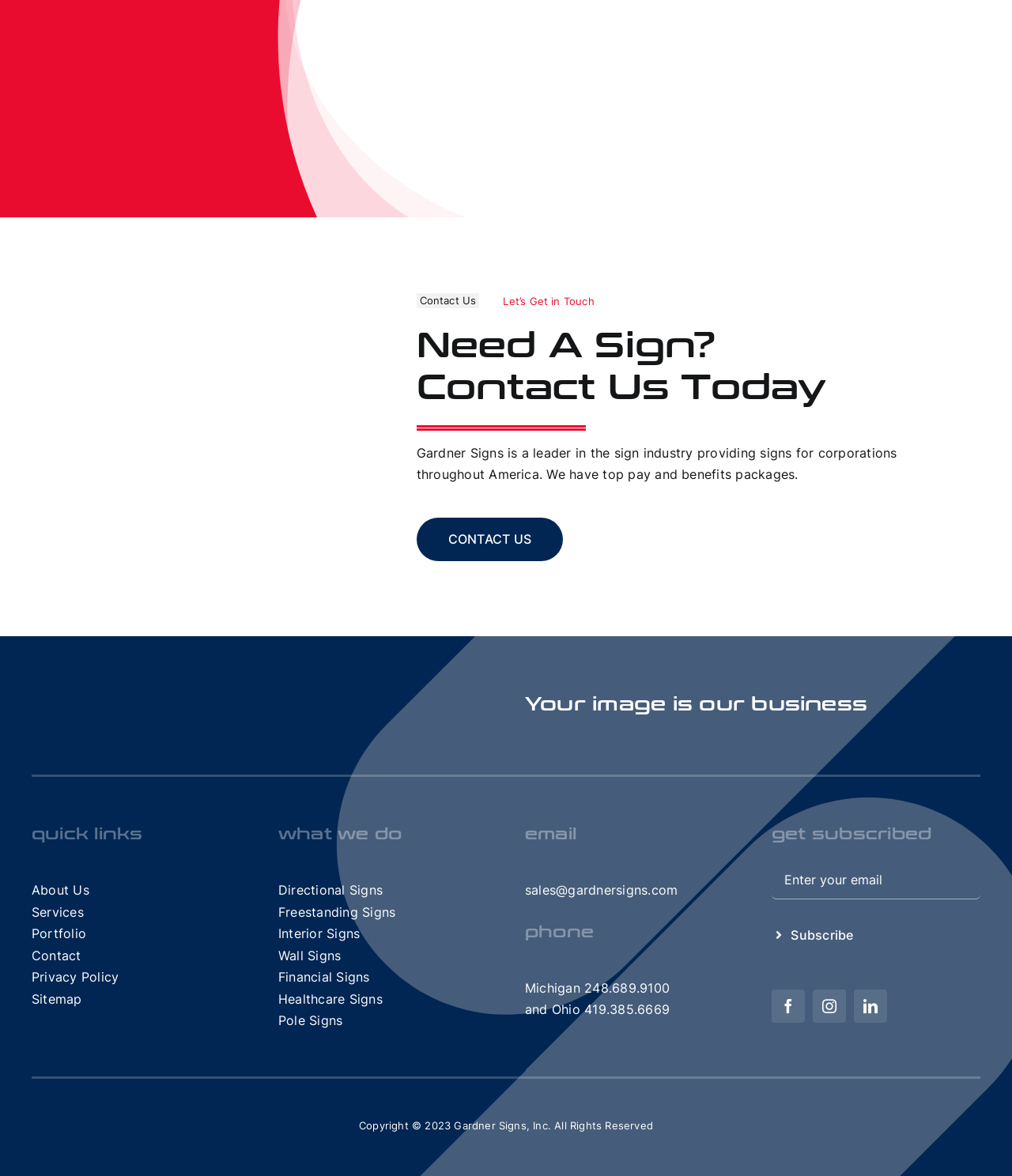Identify the bounding box coordinates of the region I need to click to complete this instruction: "Enter email address".

[0.762, 0.731, 0.969, 0.765]